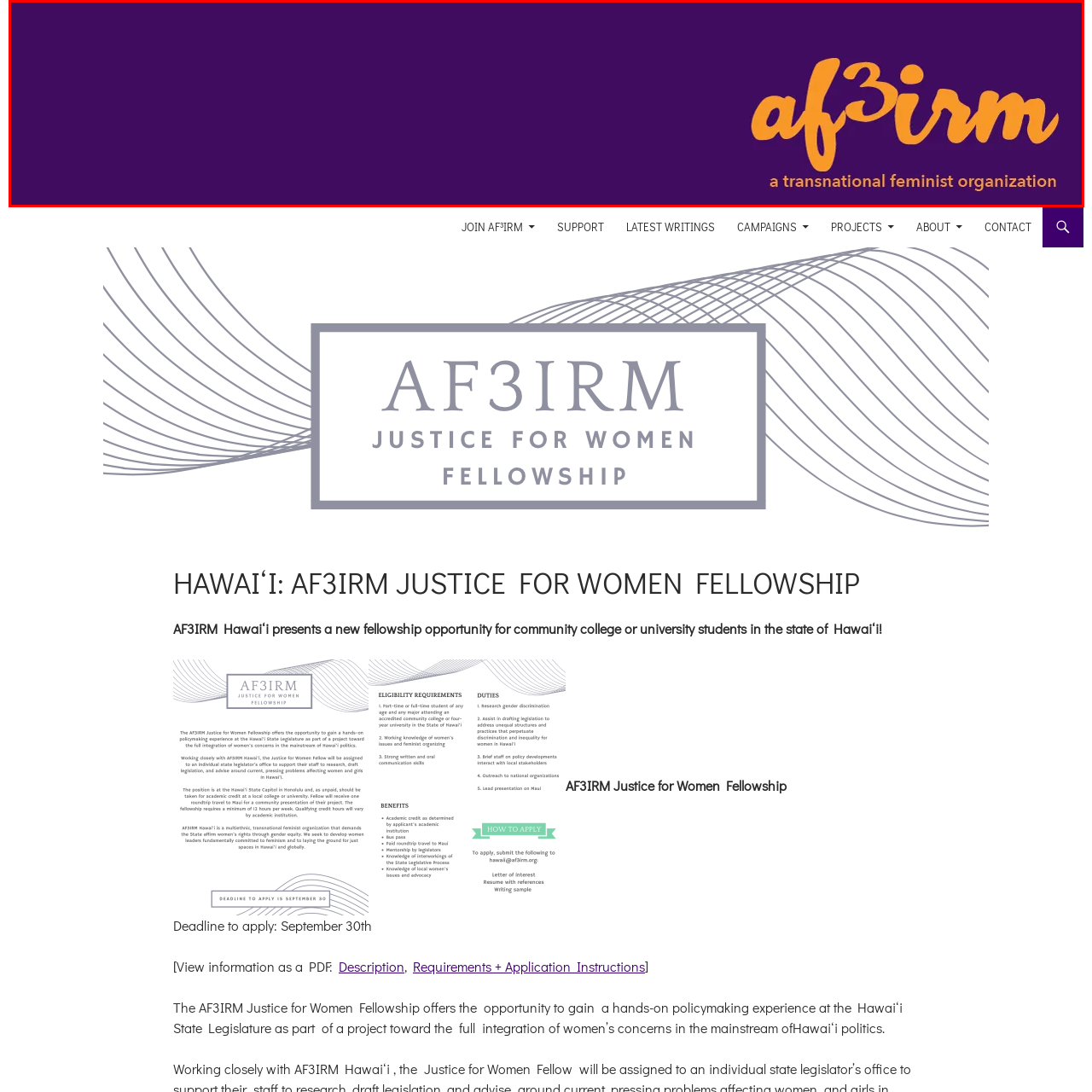What is written below the main text? Please look at the image within the red bounding box and provide a one-word or short-phrase answer based on what you see.

a transnational feminist organization